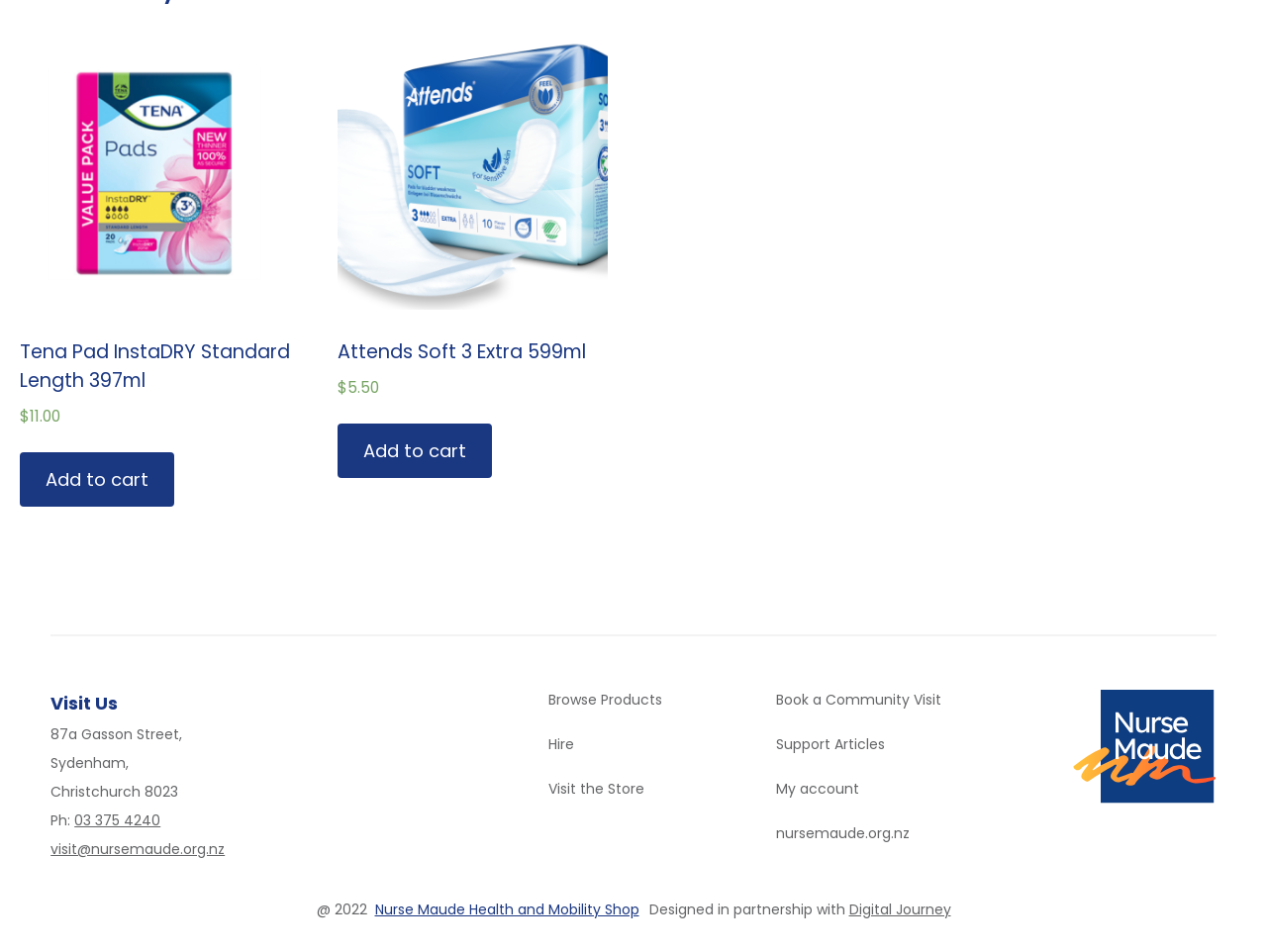Predict the bounding box coordinates of the area that should be clicked to accomplish the following instruction: "Visit the store". The bounding box coordinates should consist of four float numbers between 0 and 1, i.e., [left, top, right, bottom].

[0.433, 0.818, 0.509, 0.84]